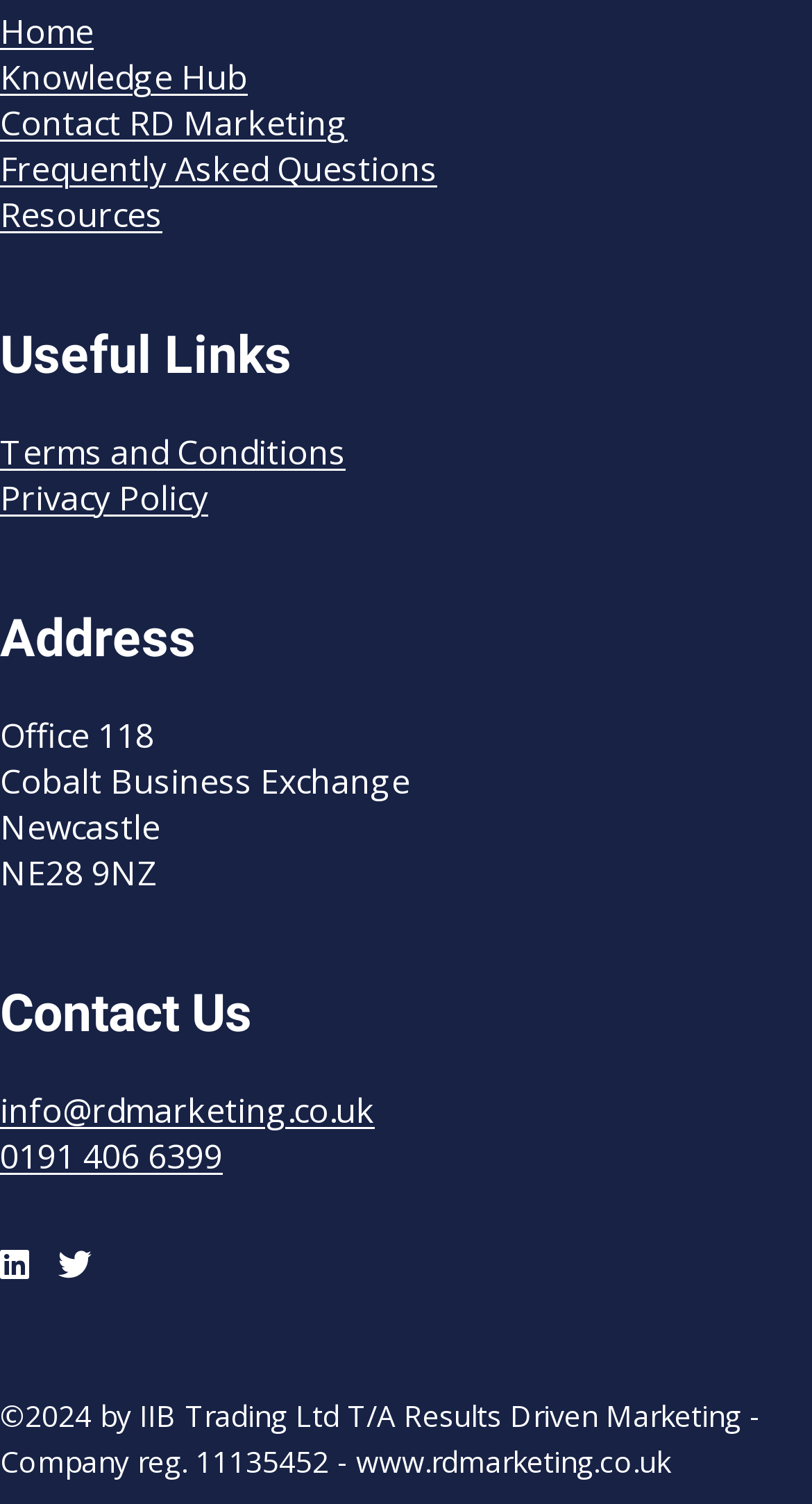Please find the bounding box coordinates in the format (top-left x, top-left y, bottom-right x, bottom-right y) for the given element description. Ensure the coordinates are floating point numbers between 0 and 1. Description: Privacy Policy

[0.0, 0.316, 0.256, 0.346]